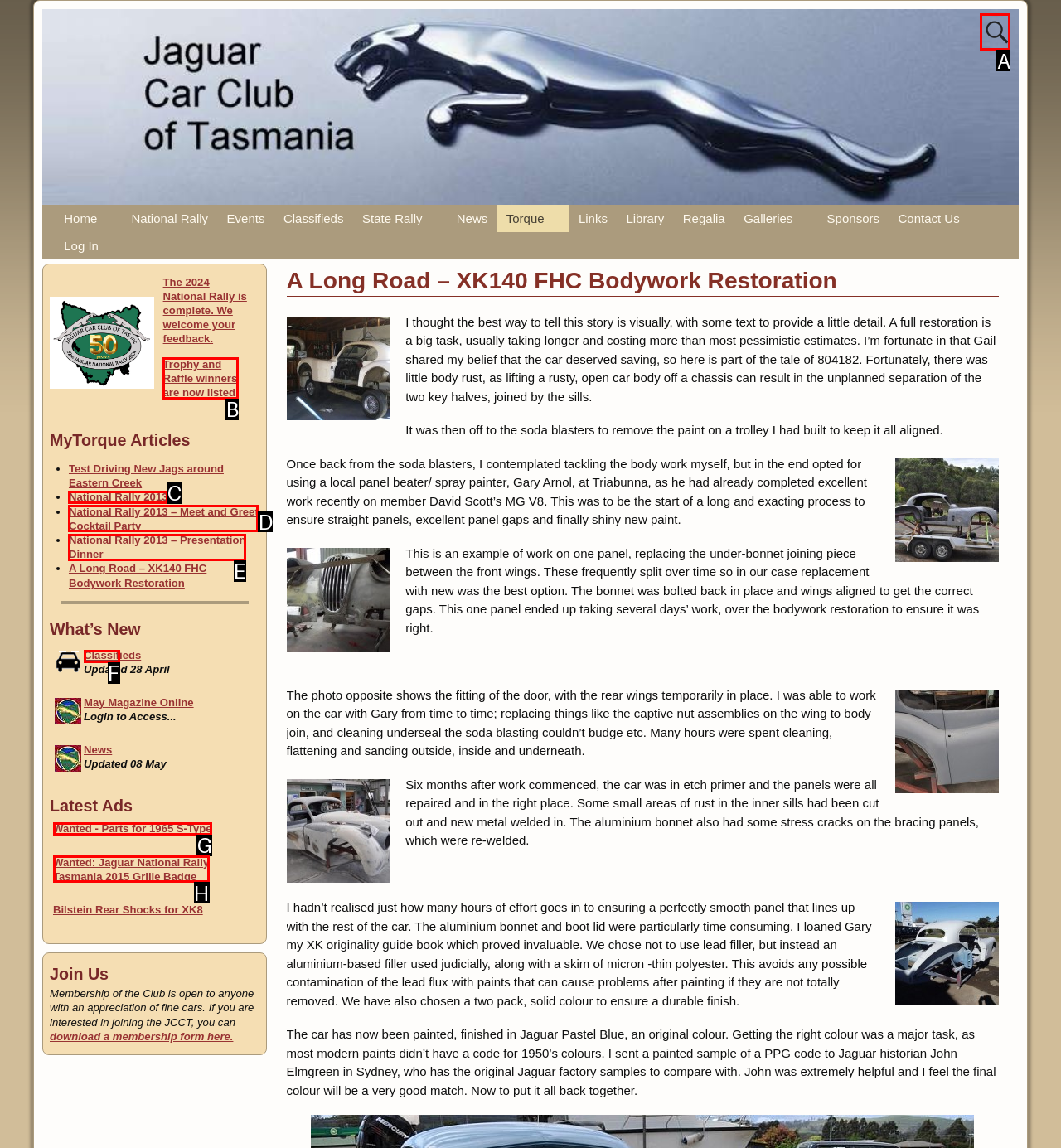To achieve the task: search, which HTML element do you need to click?
Respond with the letter of the correct option from the given choices.

A